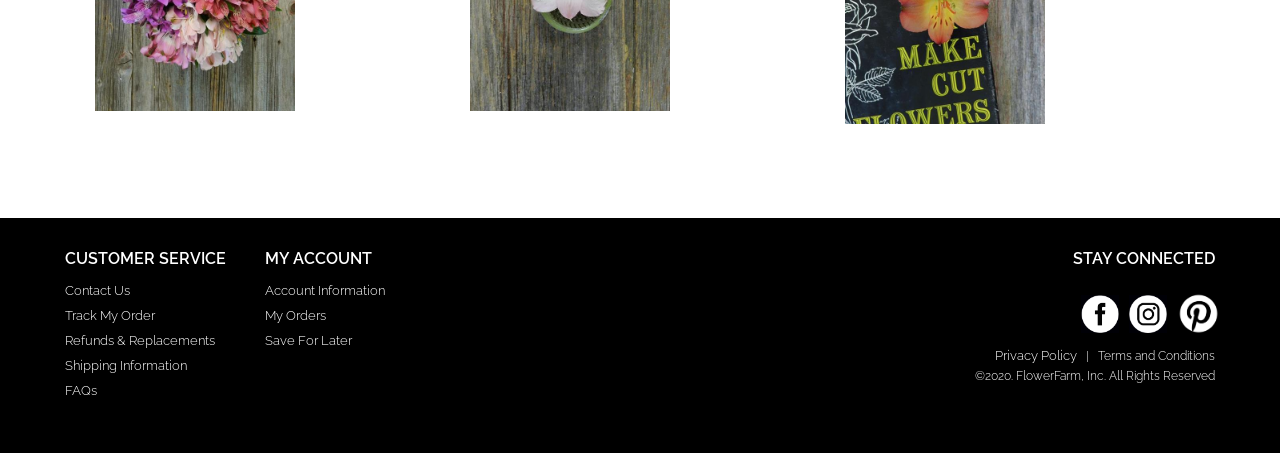What is the last link at the bottom of the webpage?
Please use the visual content to give a single word or phrase answer.

Terms and Conditions